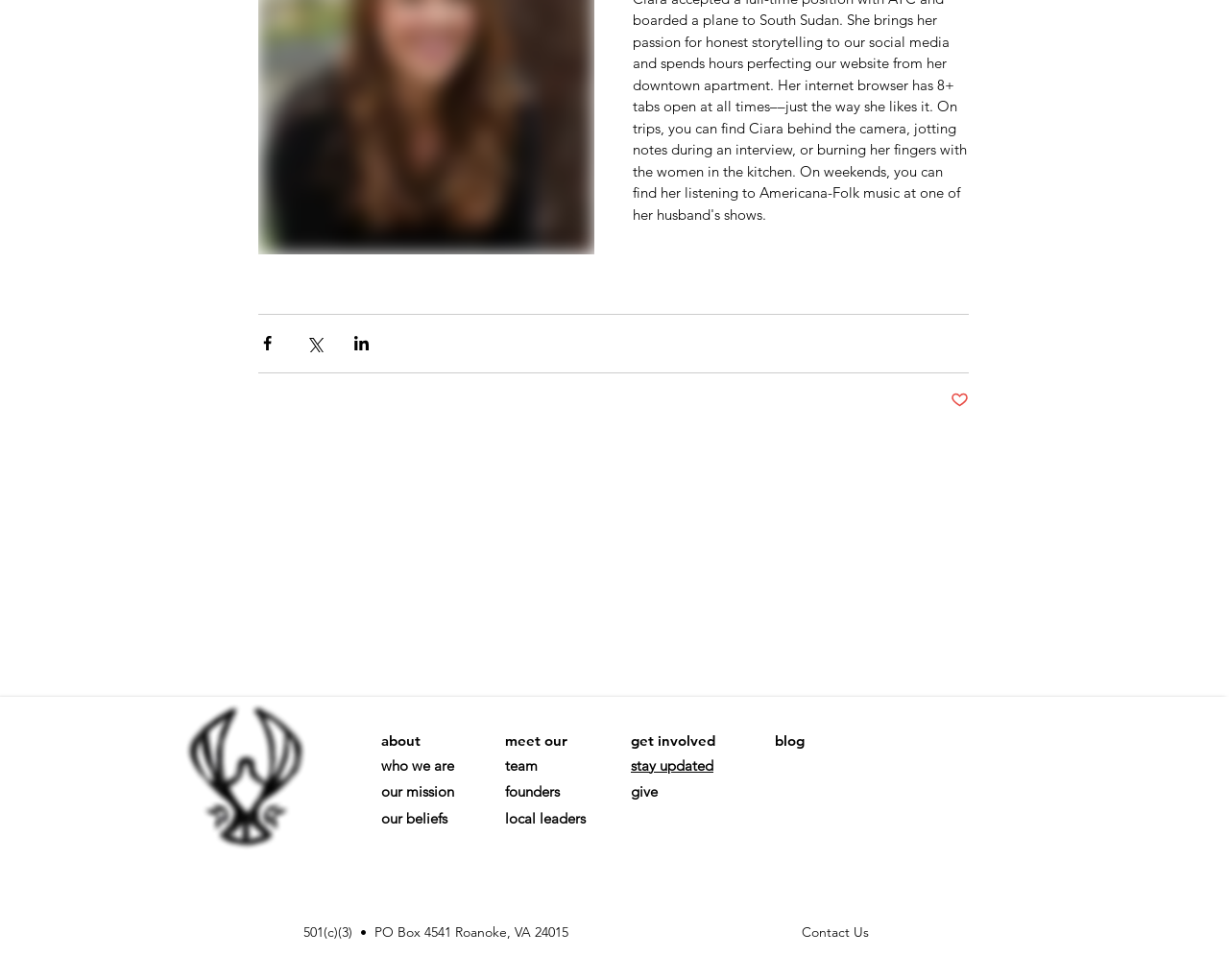Locate the bounding box coordinates of the clickable area needed to fulfill the instruction: "View wishlist".

None